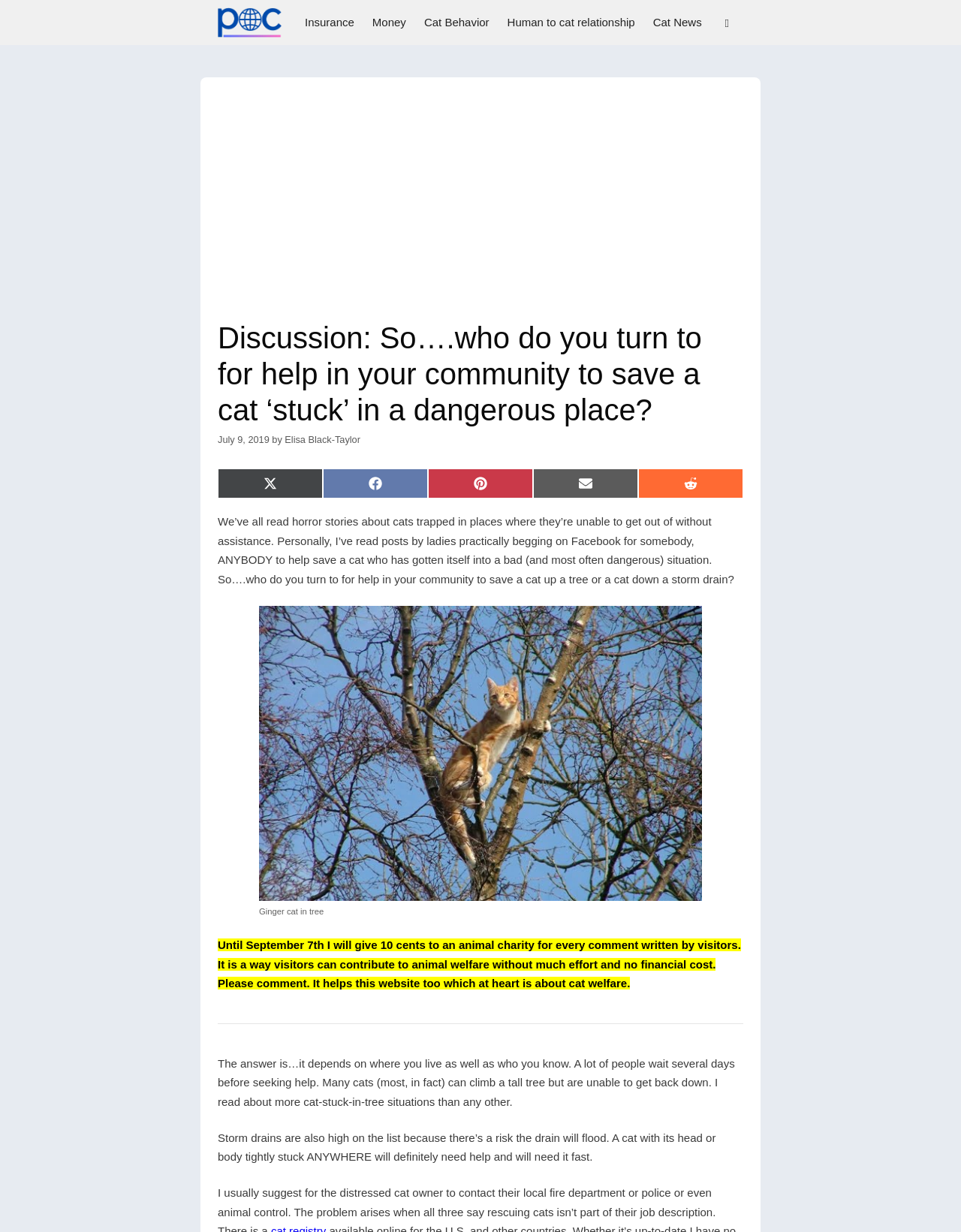Locate the bounding box coordinates of the clickable area to execute the instruction: "Cite this in APA style". Provide the coordinates as four float numbers between 0 and 1, represented as [left, top, right, bottom].

None